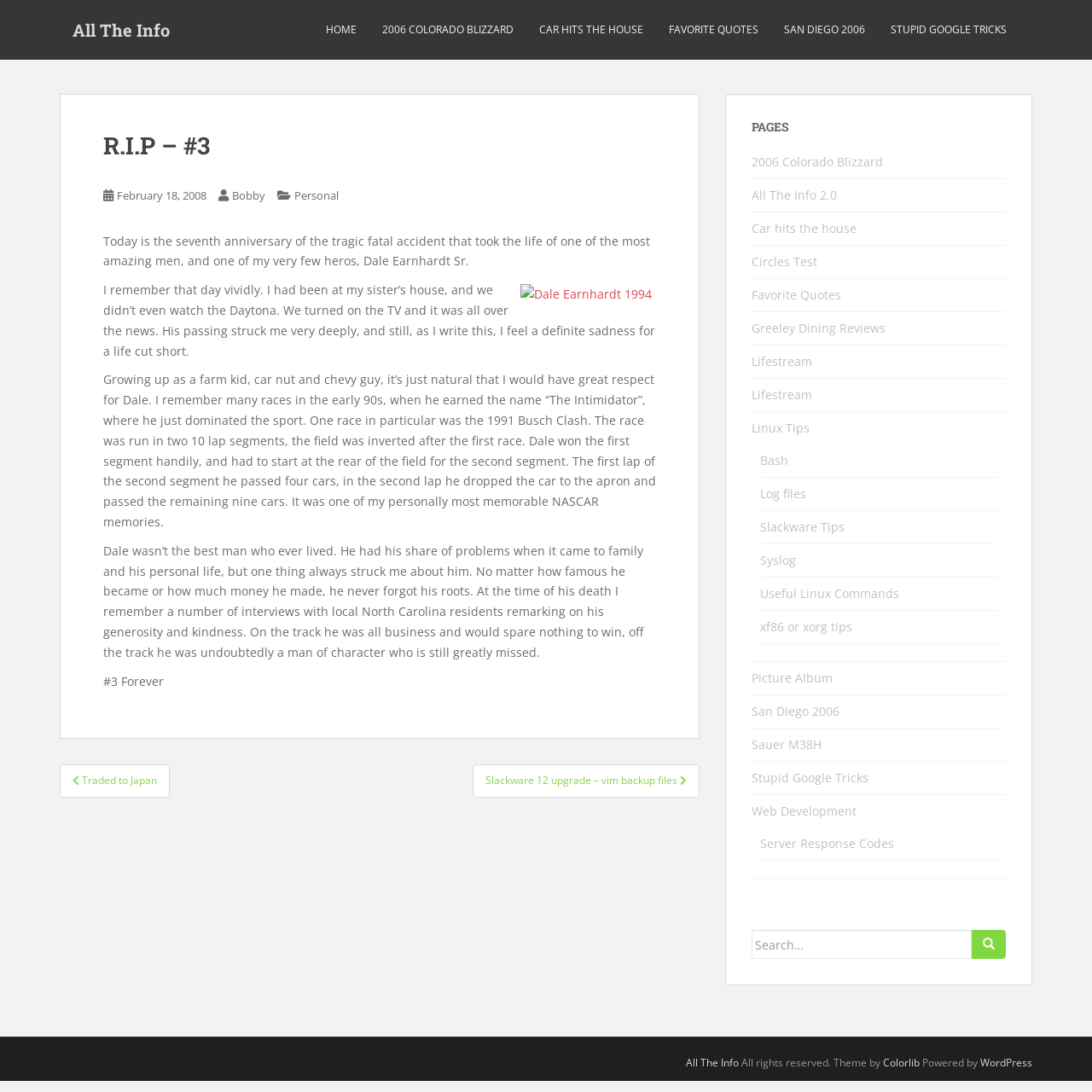Please find the bounding box coordinates of the element that must be clicked to perform the given instruction: "Read the article about Intelliverse AI Smart Contract Builder". The coordinates should be four float numbers from 0 to 1, i.e., [left, top, right, bottom].

None